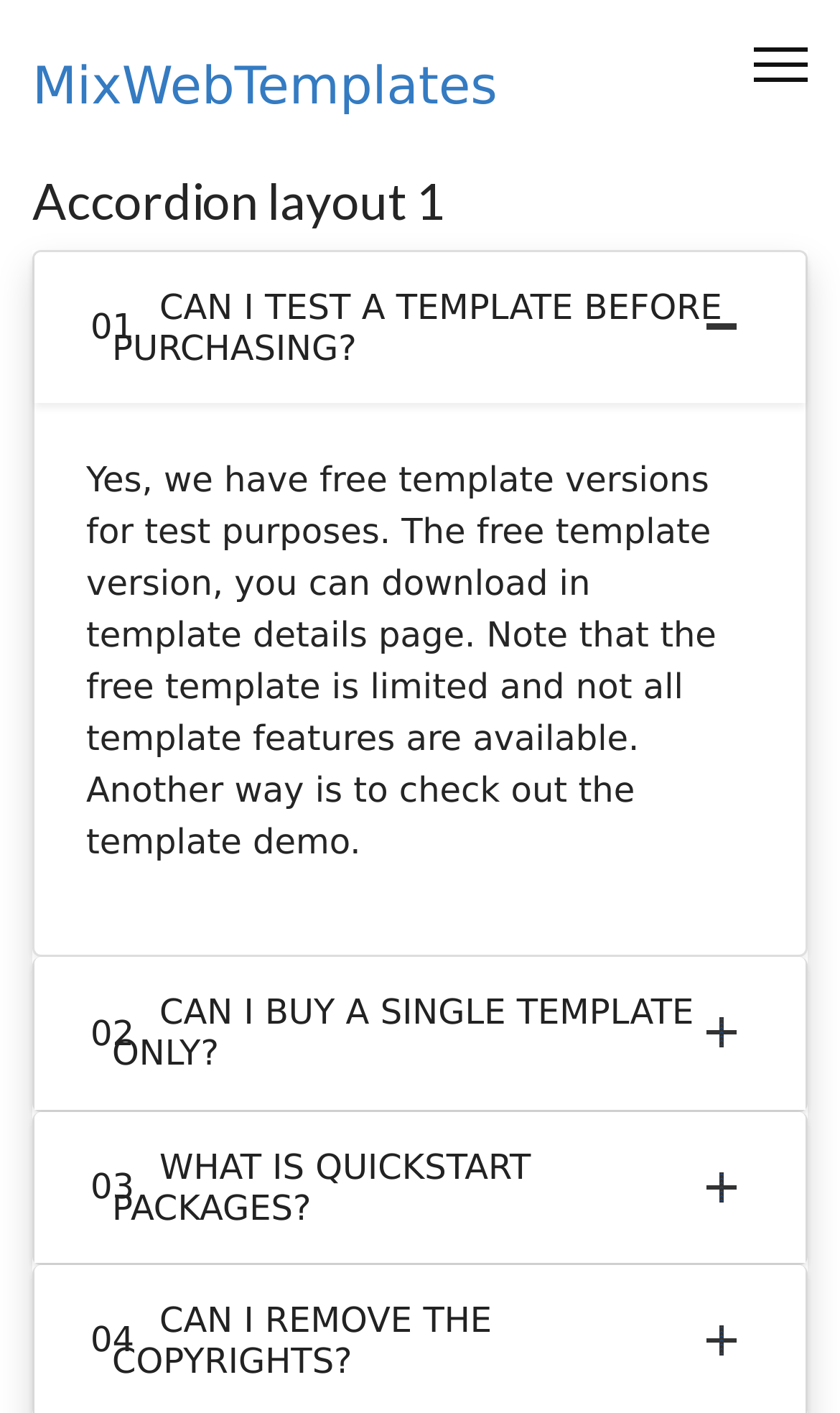Use a single word or phrase to answer the question: 
Is there a free template version available?

Yes